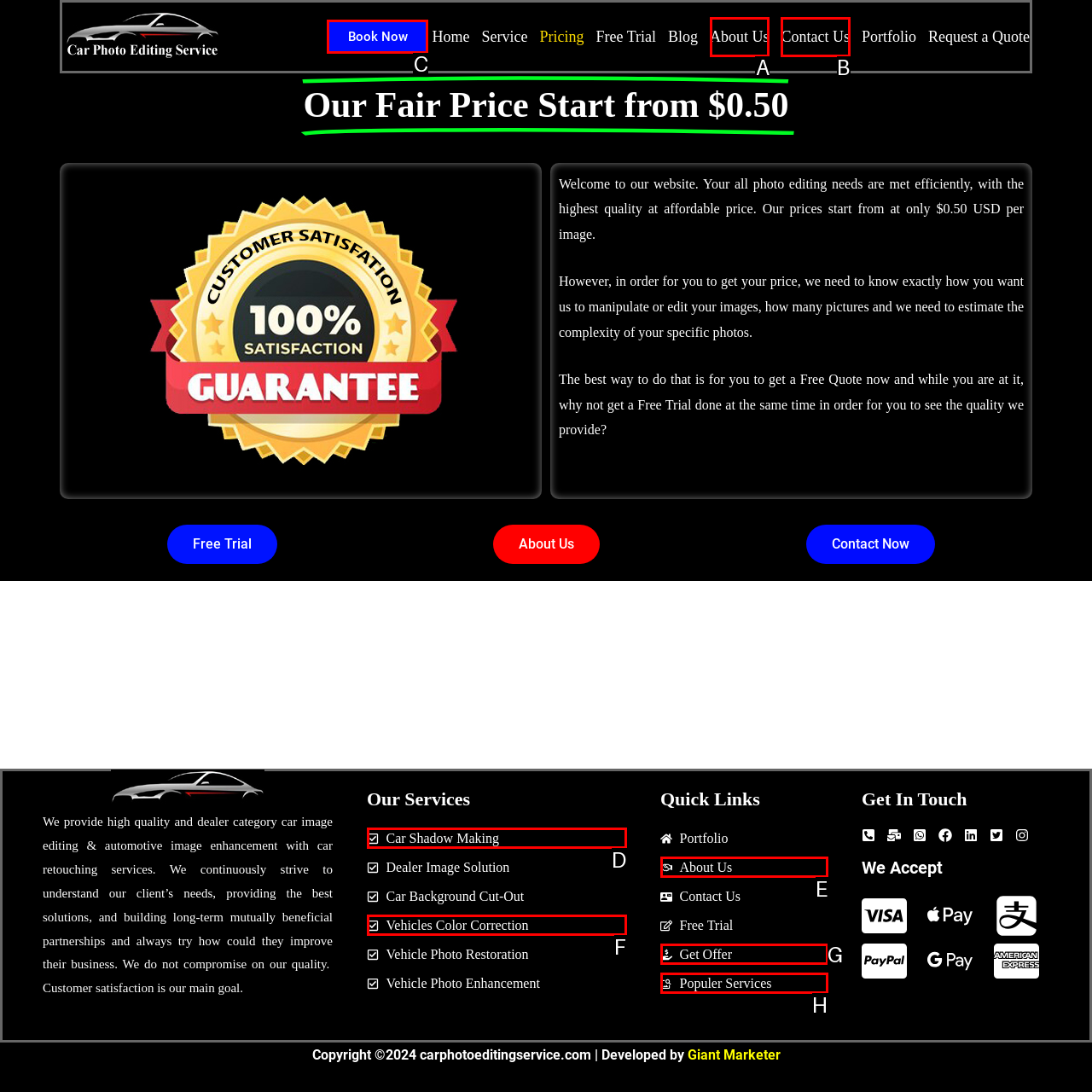Match the following description to a UI element: Vehicles Color Correction
Provide the letter of the matching option directly.

F